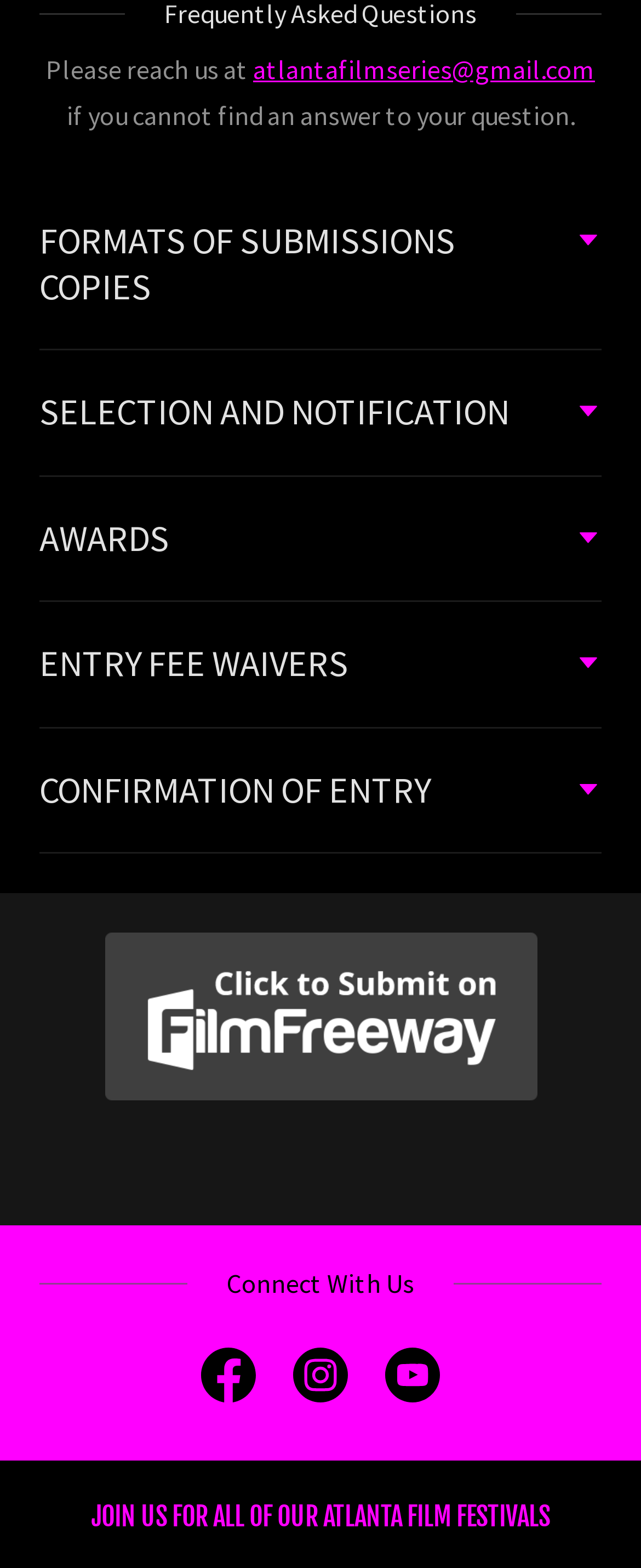Is there an iframe on the webpage?
Provide a concise answer using a single word or phrase based on the image.

Yes